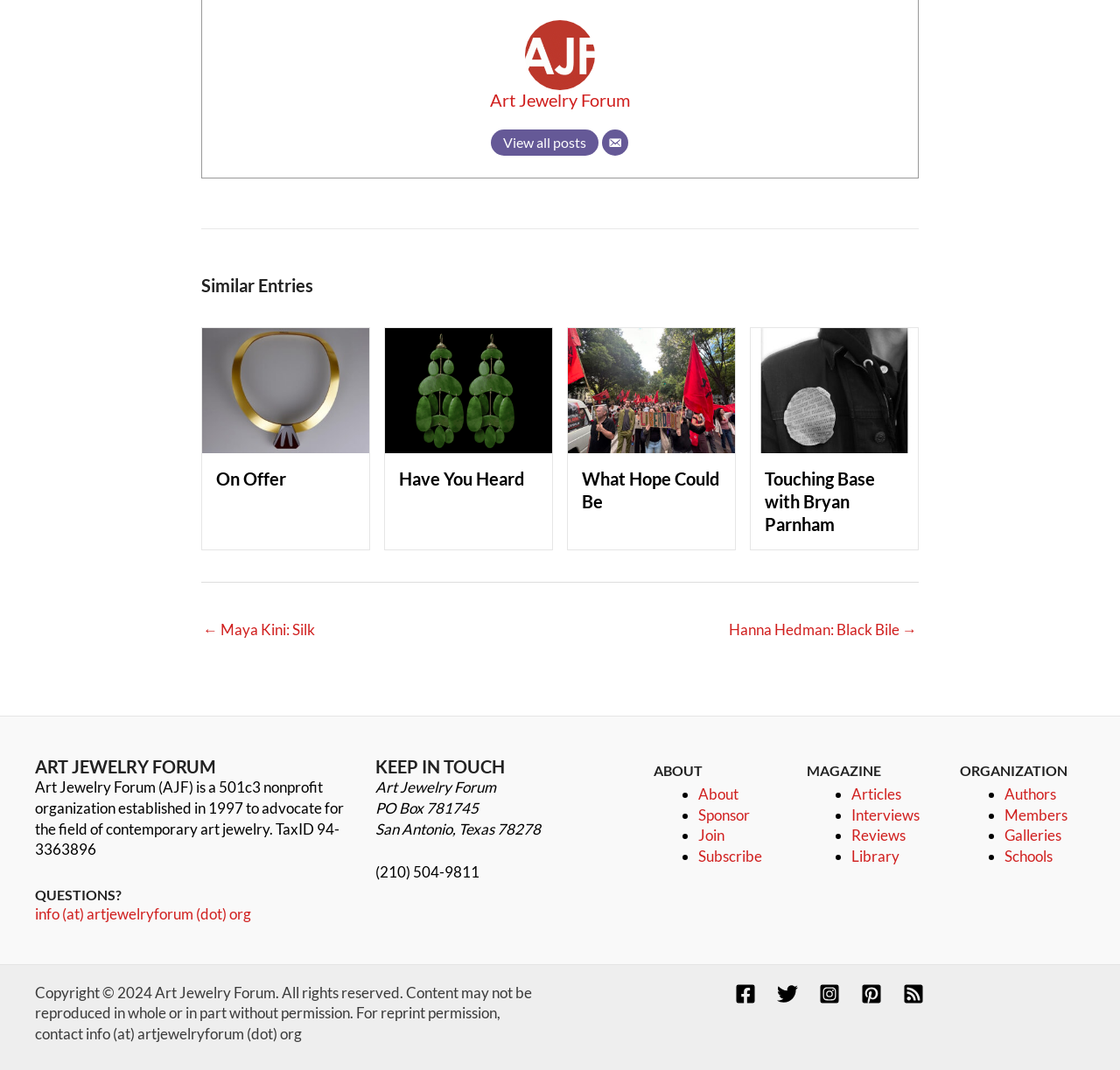Please find the bounding box coordinates of the element that must be clicked to perform the given instruction: "Read Octavia Cook's article". The coordinates should be four float numbers from 0 to 1, i.e., [left, top, right, bottom].

[0.18, 0.355, 0.33, 0.372]